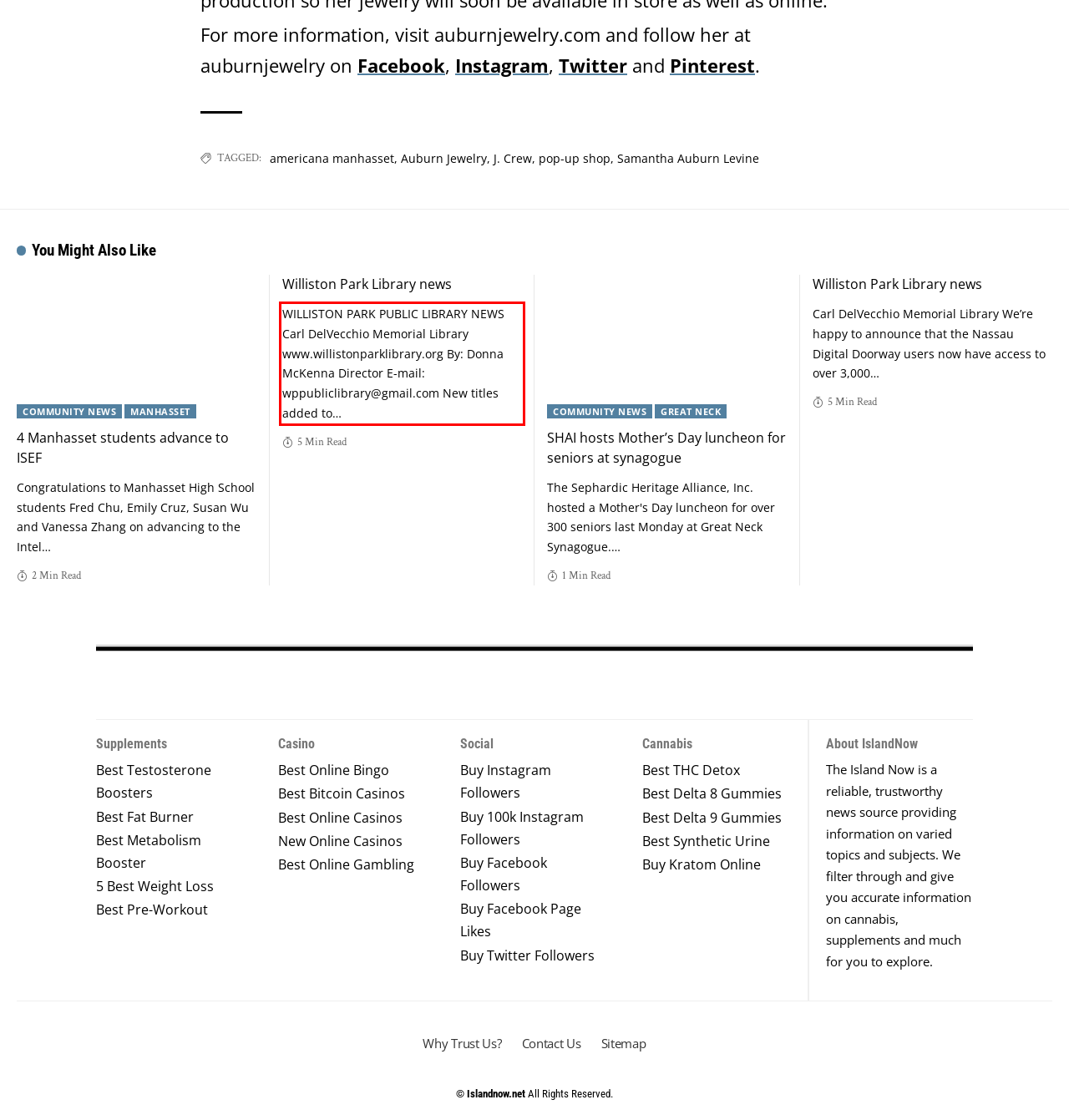Analyze the webpage screenshot and use OCR to recognize the text content in the red bounding box.

WILLISTON PARK PUBLIC LIBRARY NEWS Carl DelVecchio Memorial Library www.willistonparklibrary.org By: Donna McKenna Director E-mail: wppubliclibrary@gmail.com New titles added to…